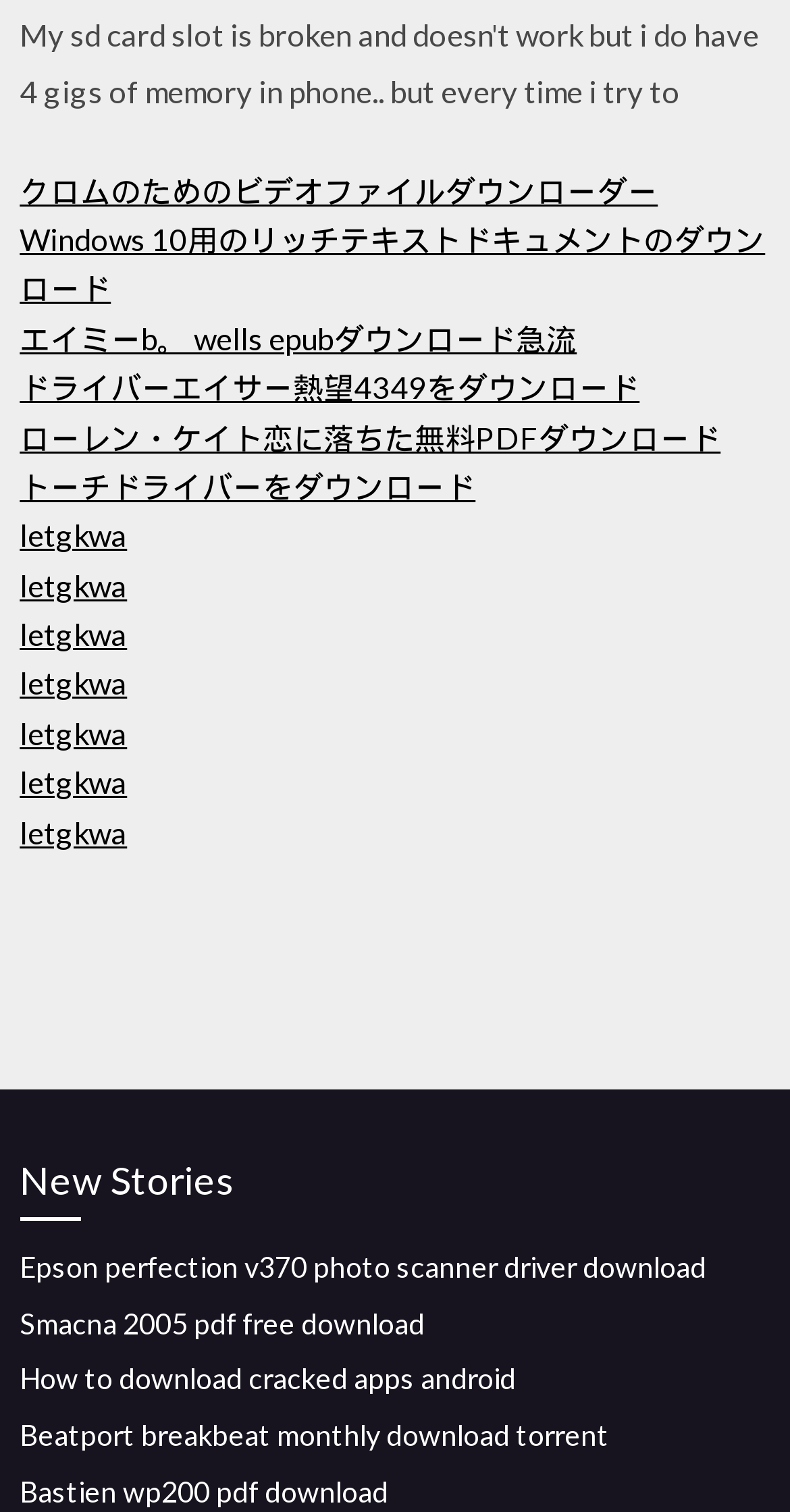What is the vertical position of the 'New Stories' heading?
Using the image as a reference, answer with just one word or a short phrase.

Bottom